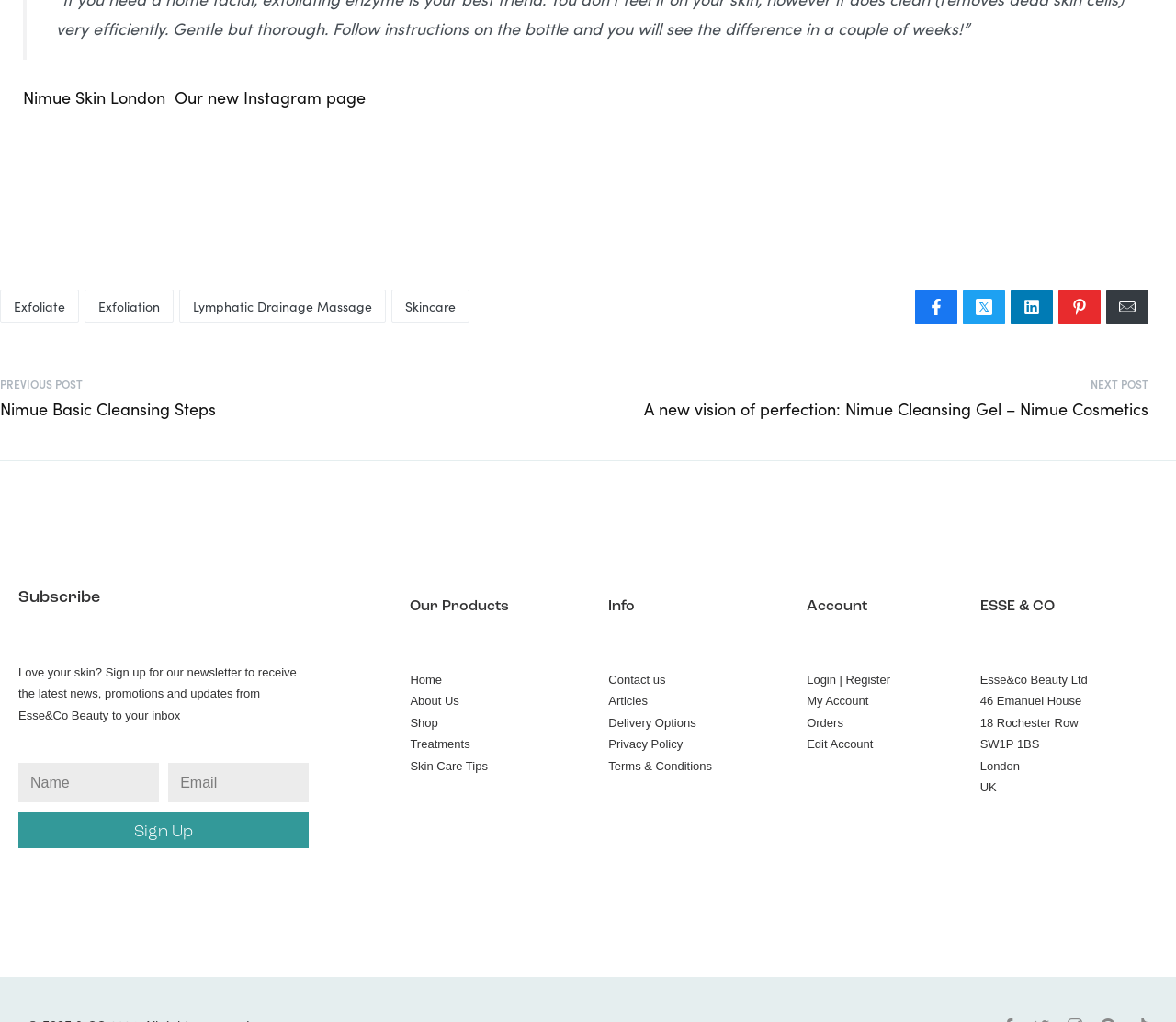Please locate the bounding box coordinates of the element that needs to be clicked to achieve the following instruction: "View previous post". The coordinates should be four float numbers between 0 and 1, i.e., [left, top, right, bottom].

[0.0, 0.366, 0.488, 0.41]